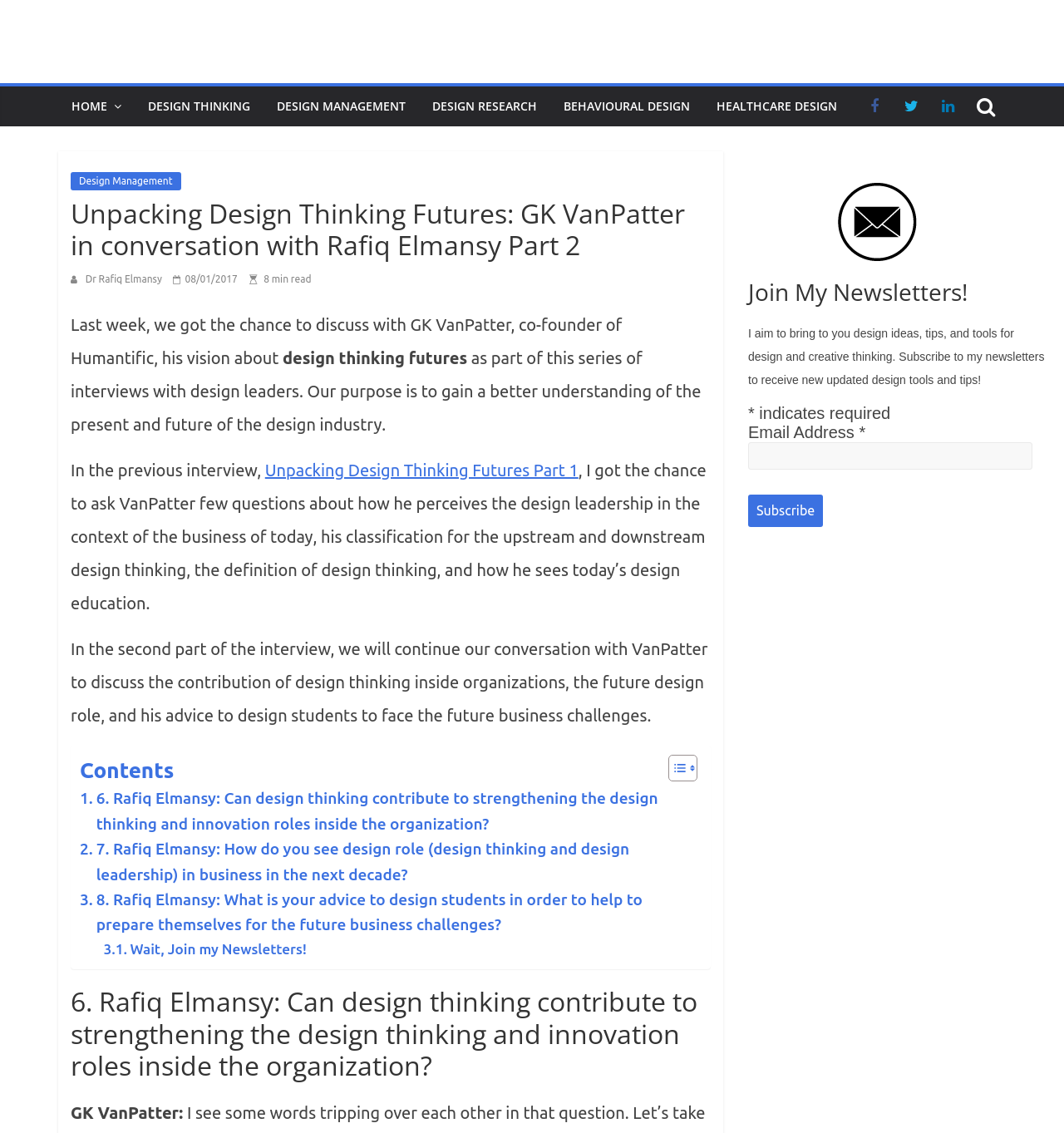Analyze the image and provide a detailed answer to the question: What is the purpose of the newsletter subscription?

The purpose of the newsletter subscription can be inferred from the text on the webpage, which says 'I aim to bring to you design ideas, tips, and tools for design and creative thinking. Subscribe to my newsletters to receive new updated design tools and tips!'.